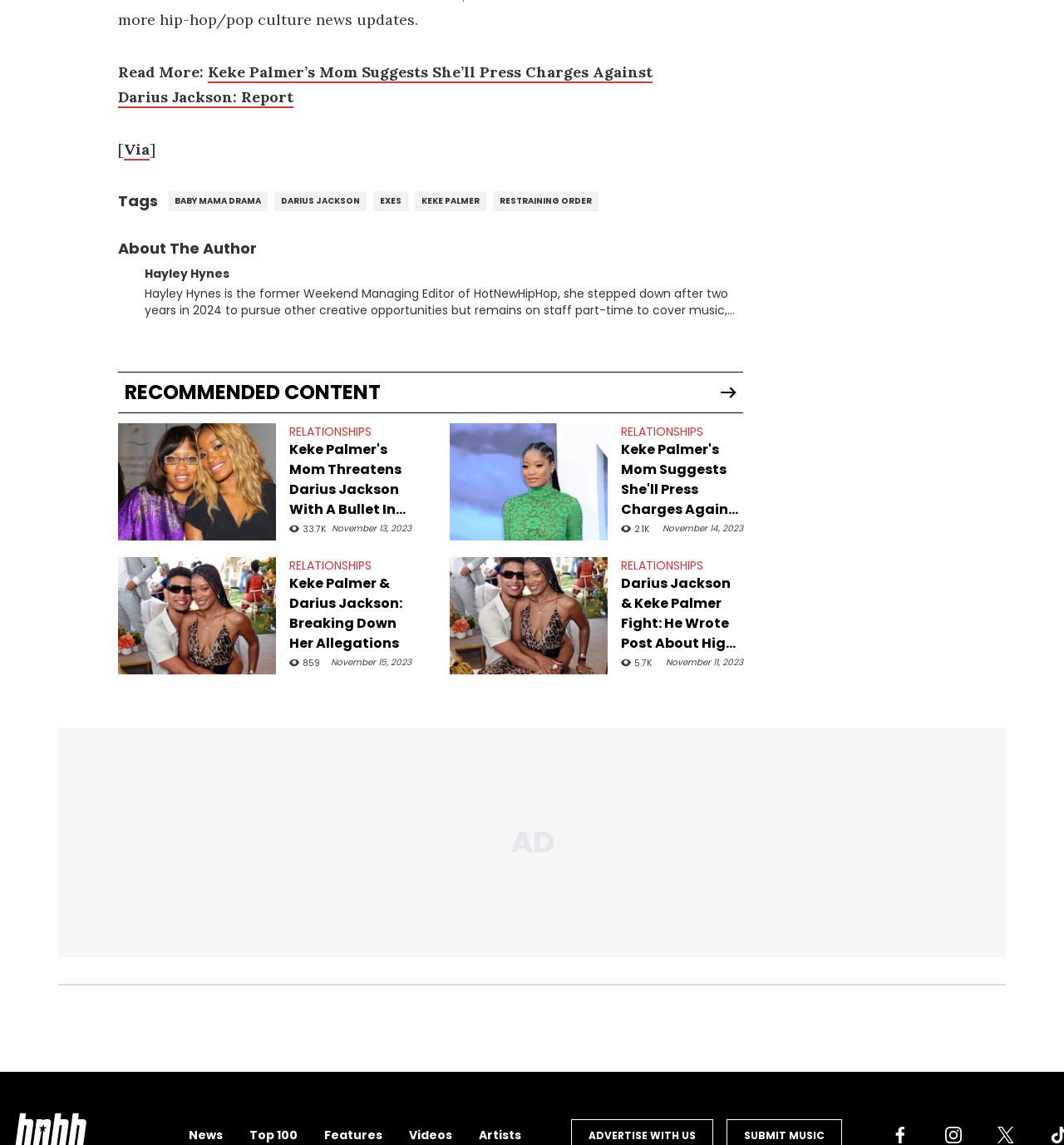Find the bounding box coordinates for the area you need to click to carry out the instruction: "View tags related to BABY MAMA DRAMA". The coordinates should be four float numbers between 0 and 1, indicated as [left, top, right, bottom].

[0.158, 0.167, 0.252, 0.184]